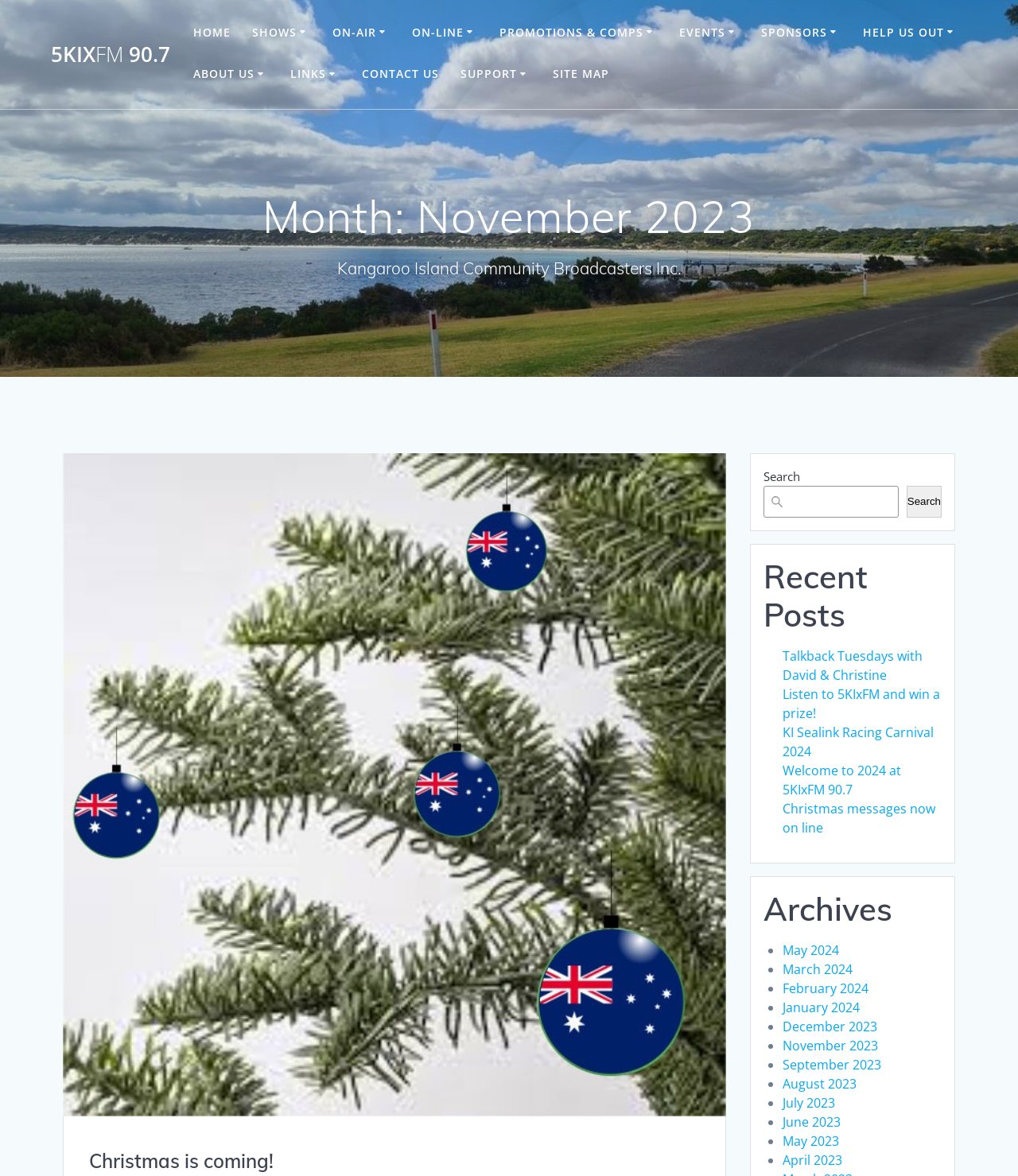Please give a succinct answer using a single word or phrase:
What type of content is displayed in the 'Recent Posts' section?

News or articles